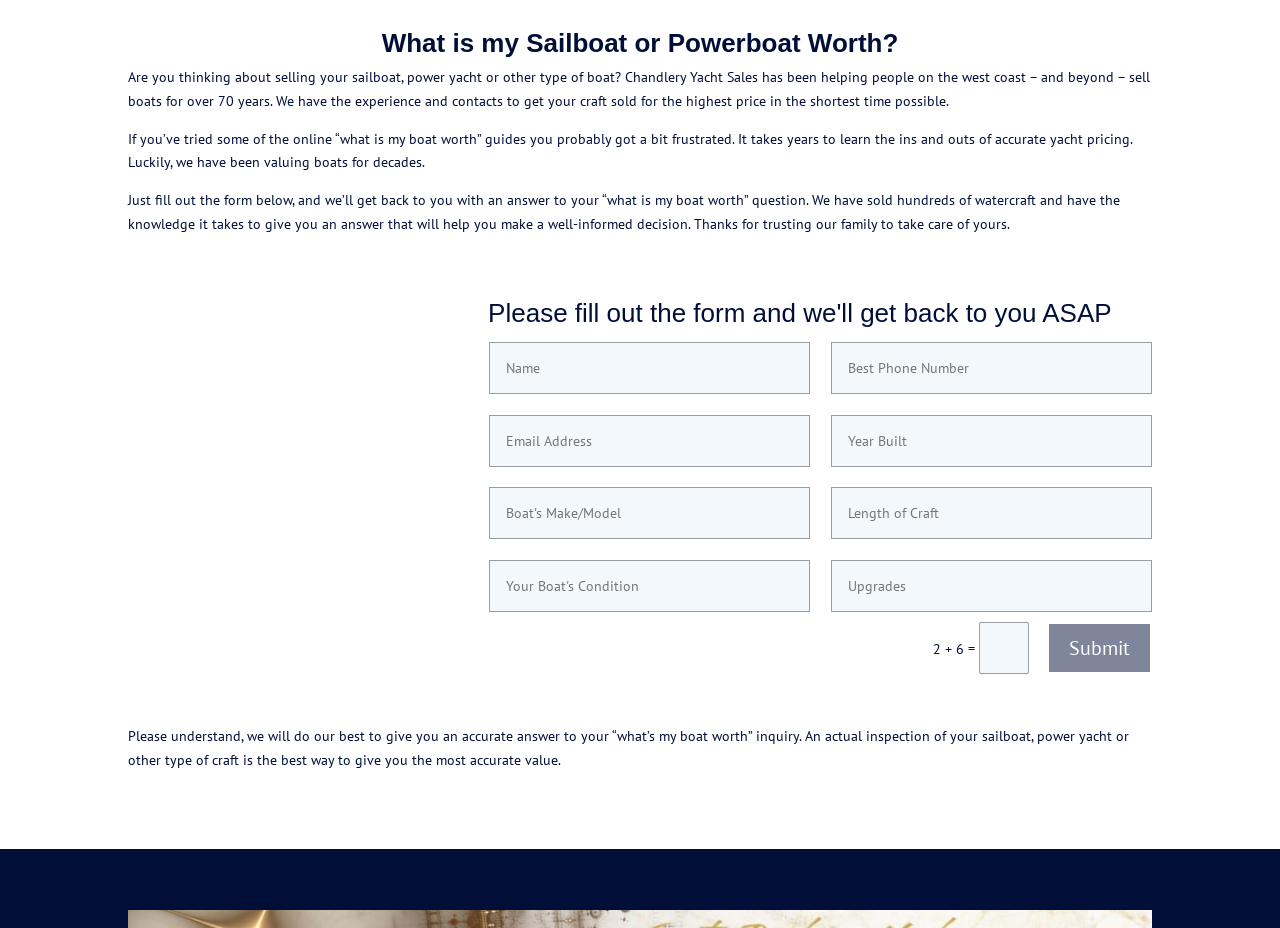Determine the bounding box coordinates of the section to be clicked to follow the instruction: "Submit the form". The coordinates should be given as four float numbers between 0 and 1, formatted as [left, top, right, bottom].

[0.818, 0.67, 0.9, 0.726]